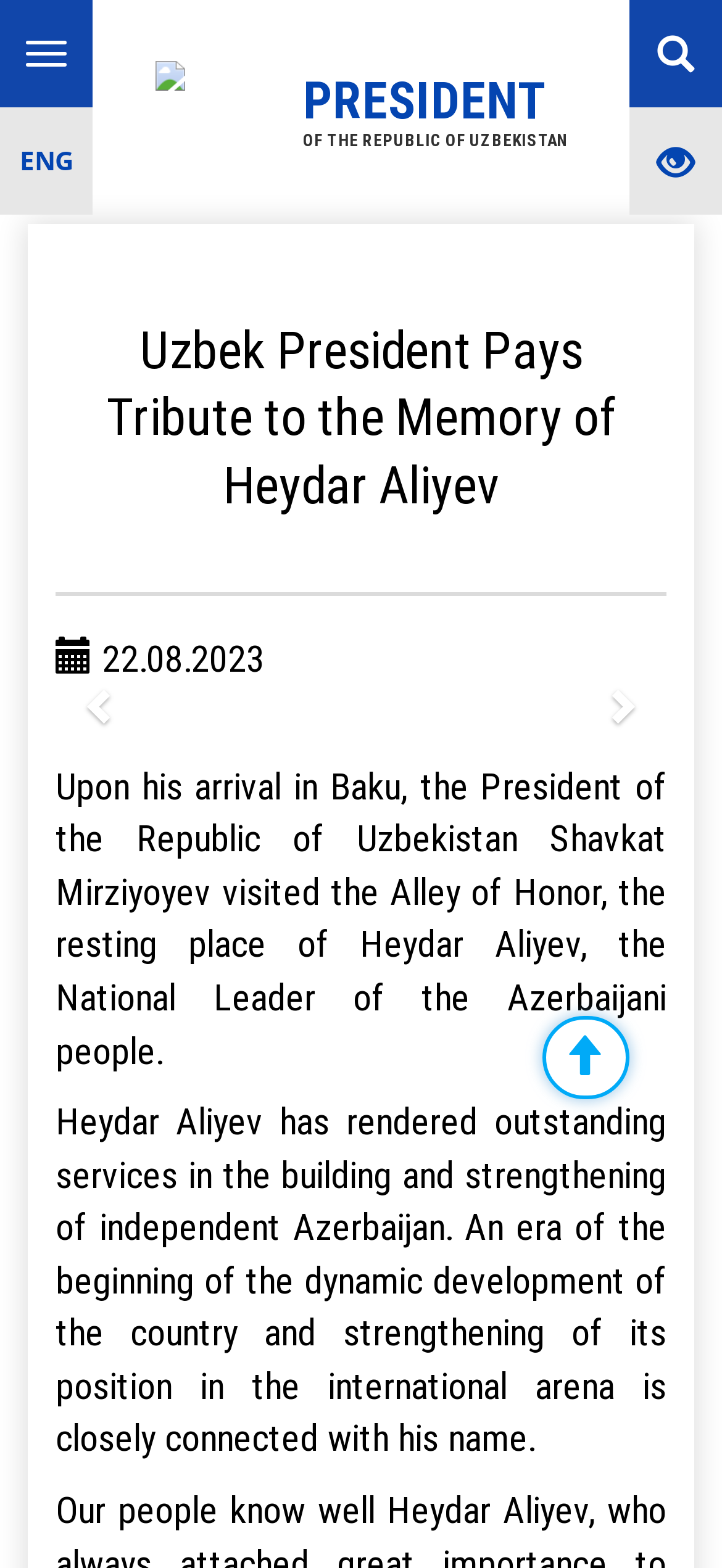Using the provided element description: "Eng", identify the bounding box coordinates. The coordinates should be four floats between 0 and 1 in the order [left, top, right, bottom].

[0.024, 0.068, 0.104, 0.137]